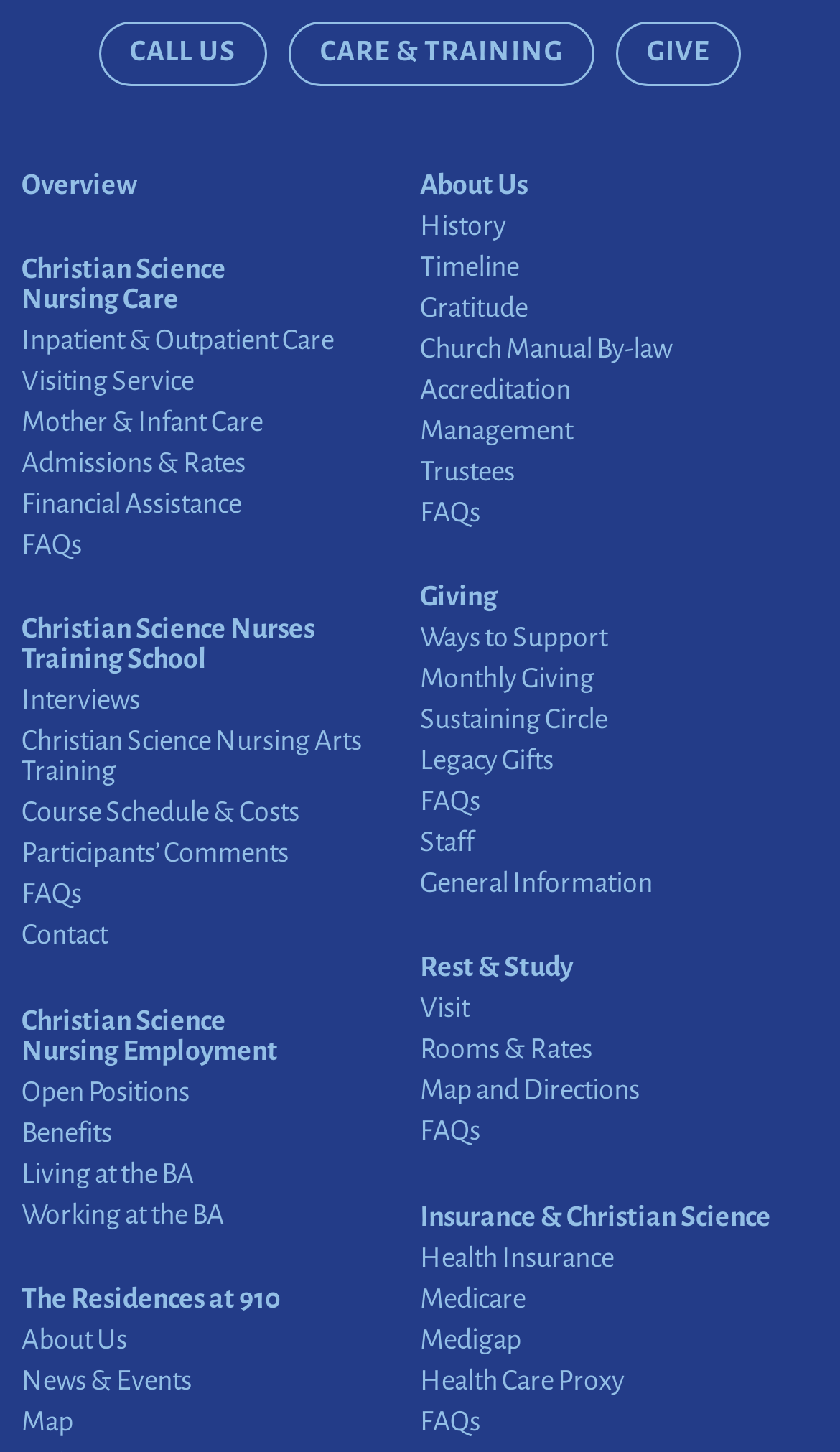Use a single word or phrase to answer the following:
What is the name of the school provided by this organization?

Christian Science Nurses Training School